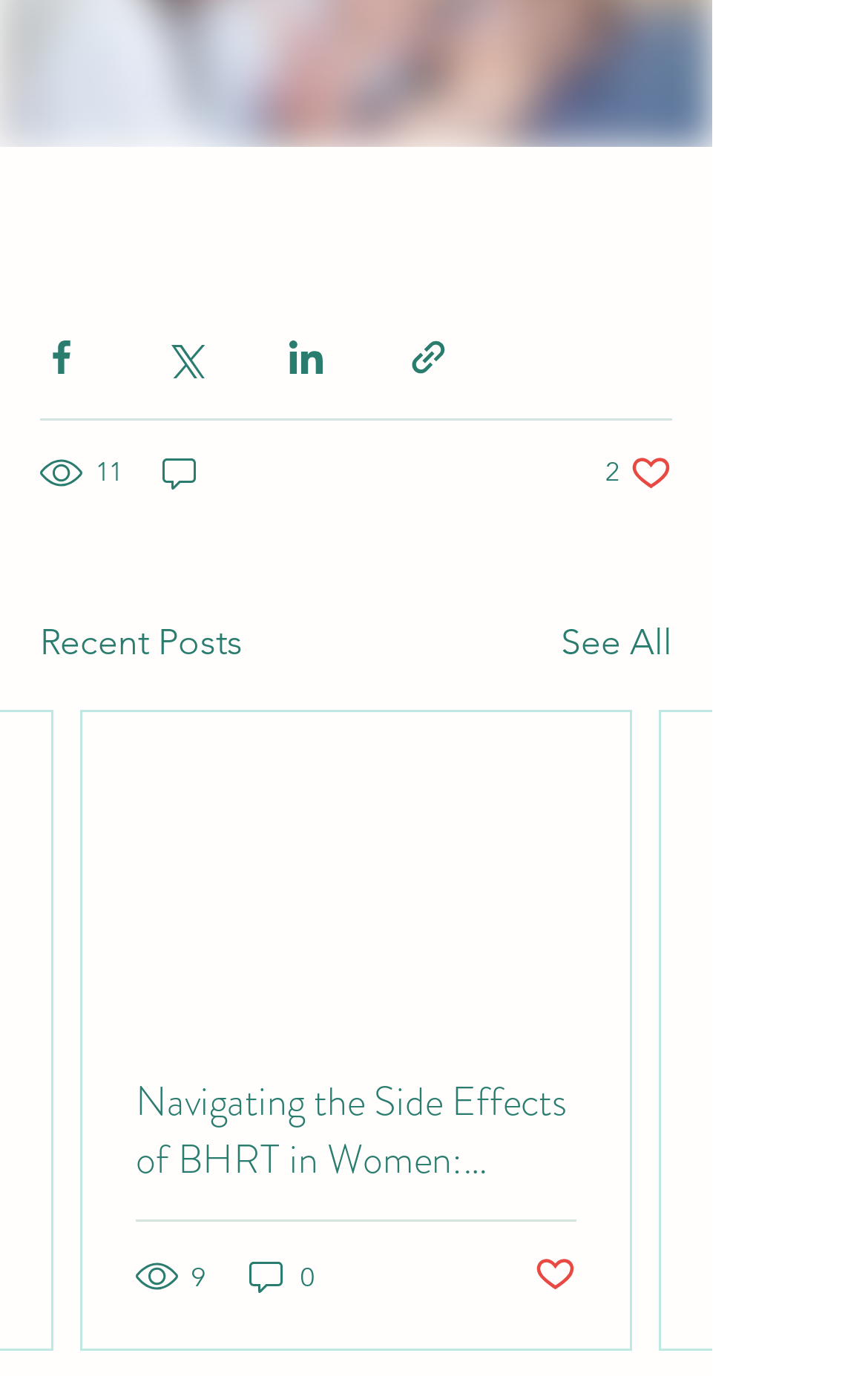Can you find the bounding box coordinates for the element to click on to achieve the instruction: "Like the post"?

[0.615, 0.91, 0.664, 0.944]